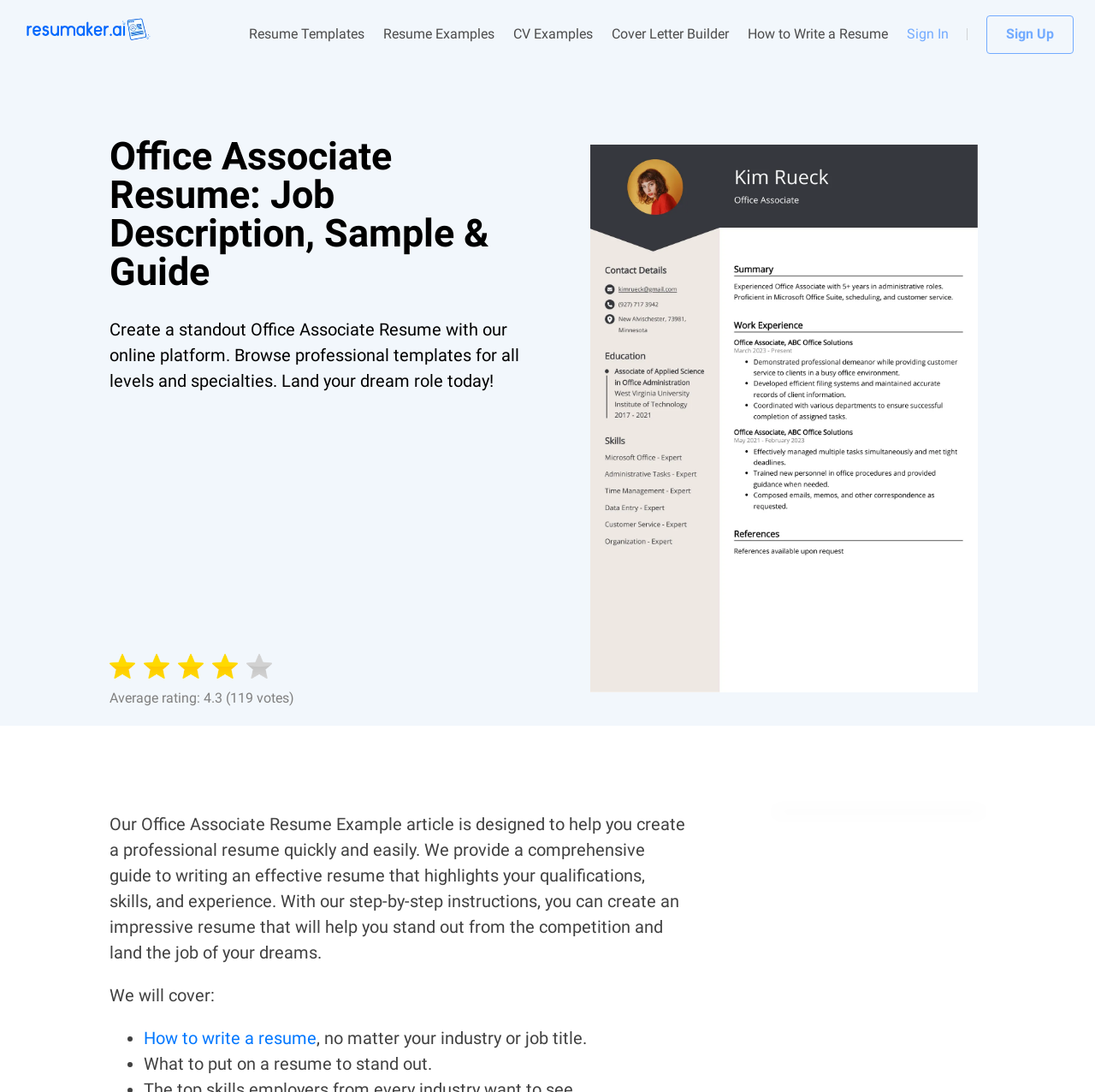Give a one-word or one-phrase response to the question: 
How many links are in the top navigation bar?

5